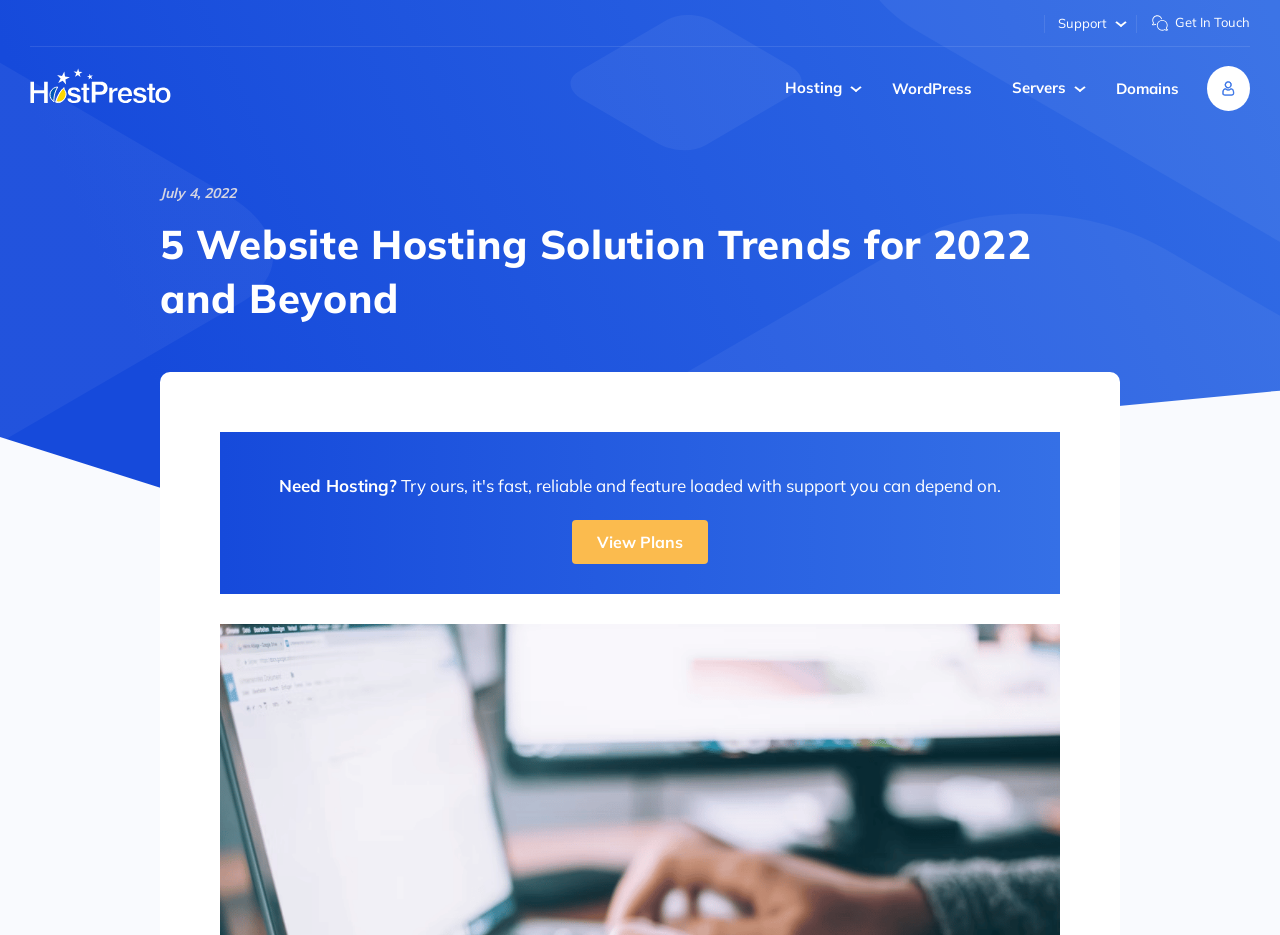What is the category of the link 'WordPress'?
Use the information from the screenshot to give a comprehensive response to the question.

The link 'WordPress' is categorized under 'Hosting' because it is located near the 'Hosting' static text element, and its bounding box coordinates [0.697, 0.079, 0.759, 0.111] indicate that it is vertically aligned with the 'Hosting' text.